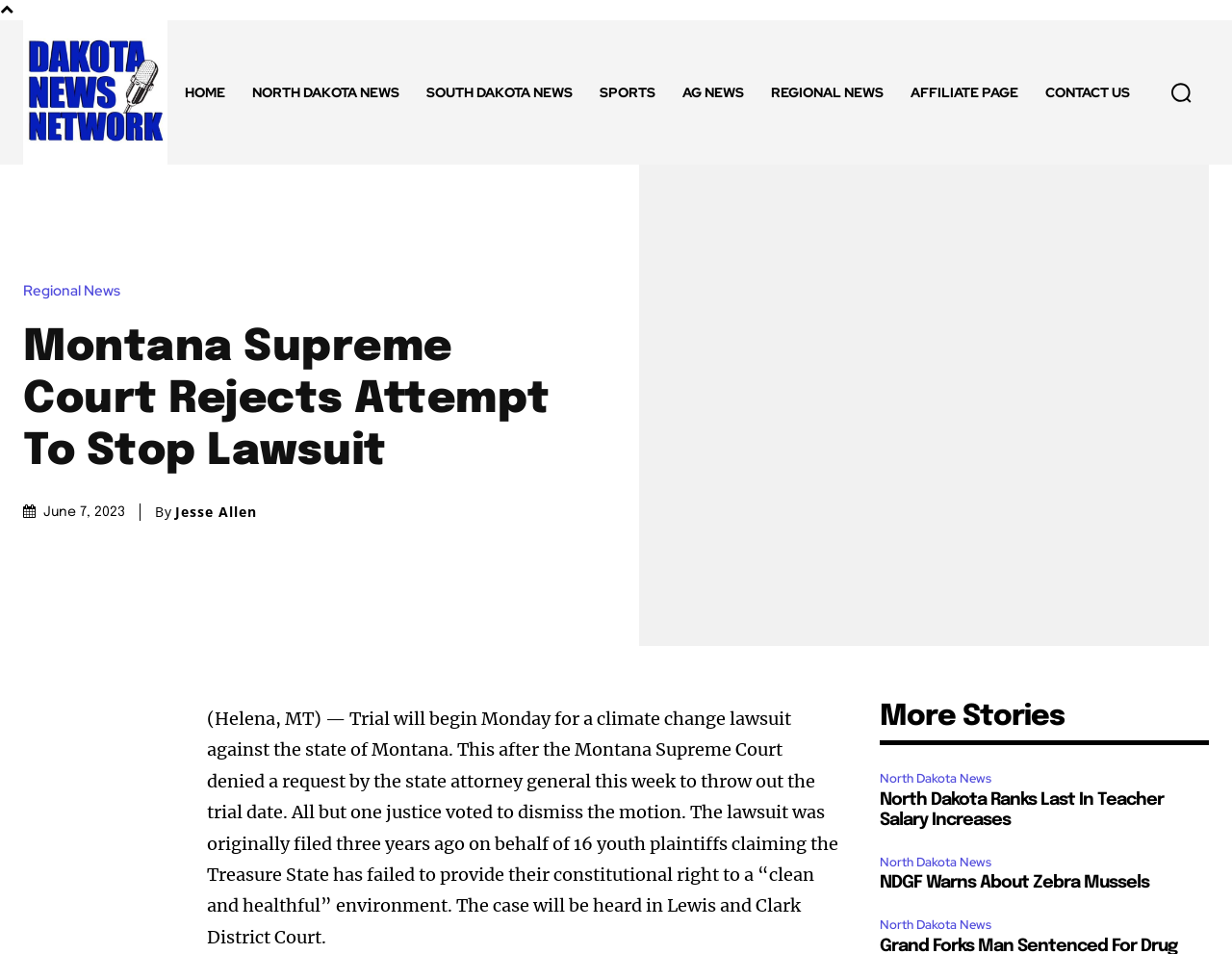Identify the bounding box coordinates of the region that needs to be clicked to carry out this instruction: "Read the article by Jesse Allen". Provide these coordinates as four float numbers ranging from 0 to 1, i.e., [left, top, right, bottom].

[0.142, 0.528, 0.209, 0.546]